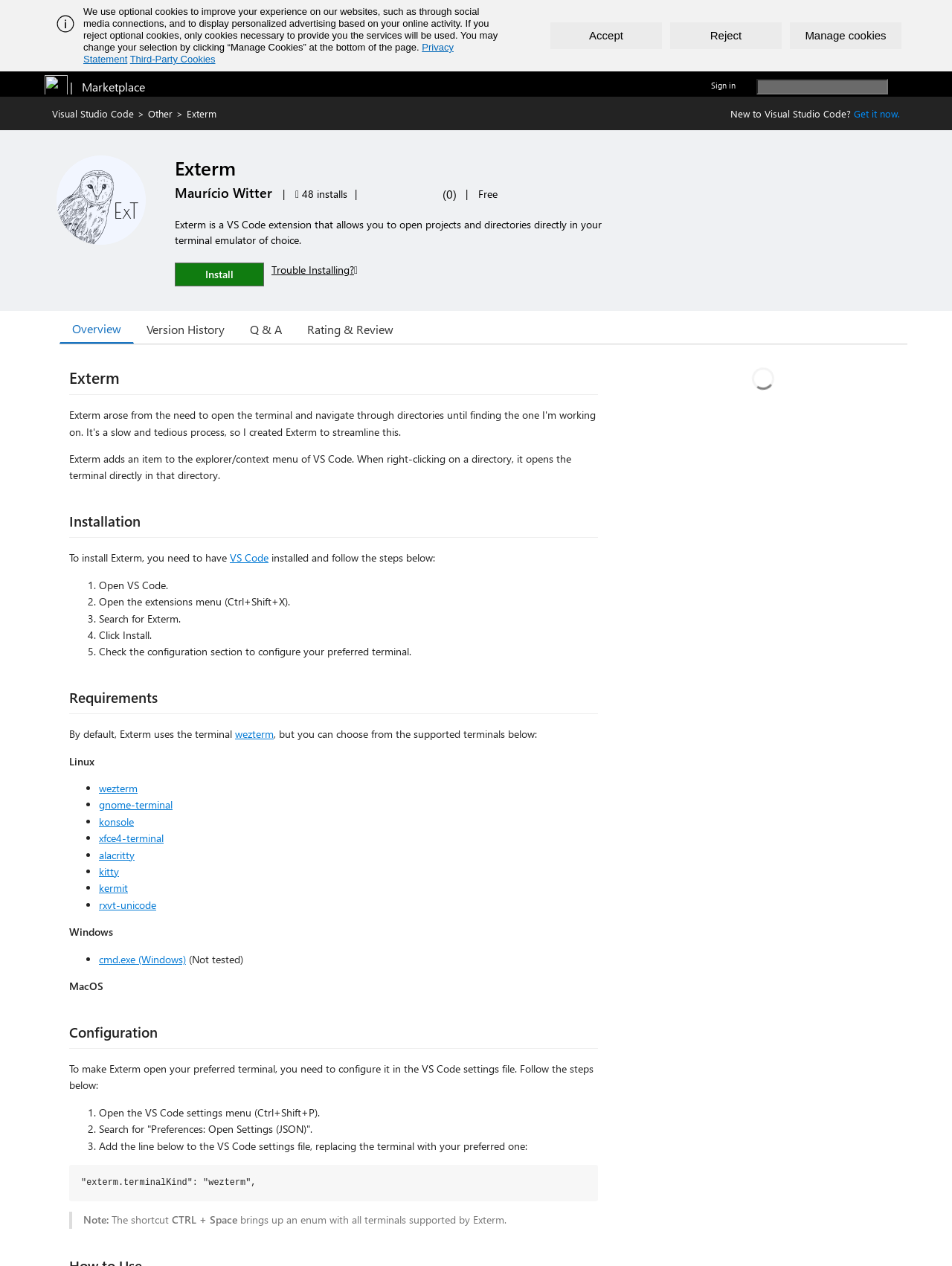Find the bounding box coordinates of the clickable area that will achieve the following instruction: "Get Visual Studio Code Now".

[0.897, 0.085, 0.945, 0.095]